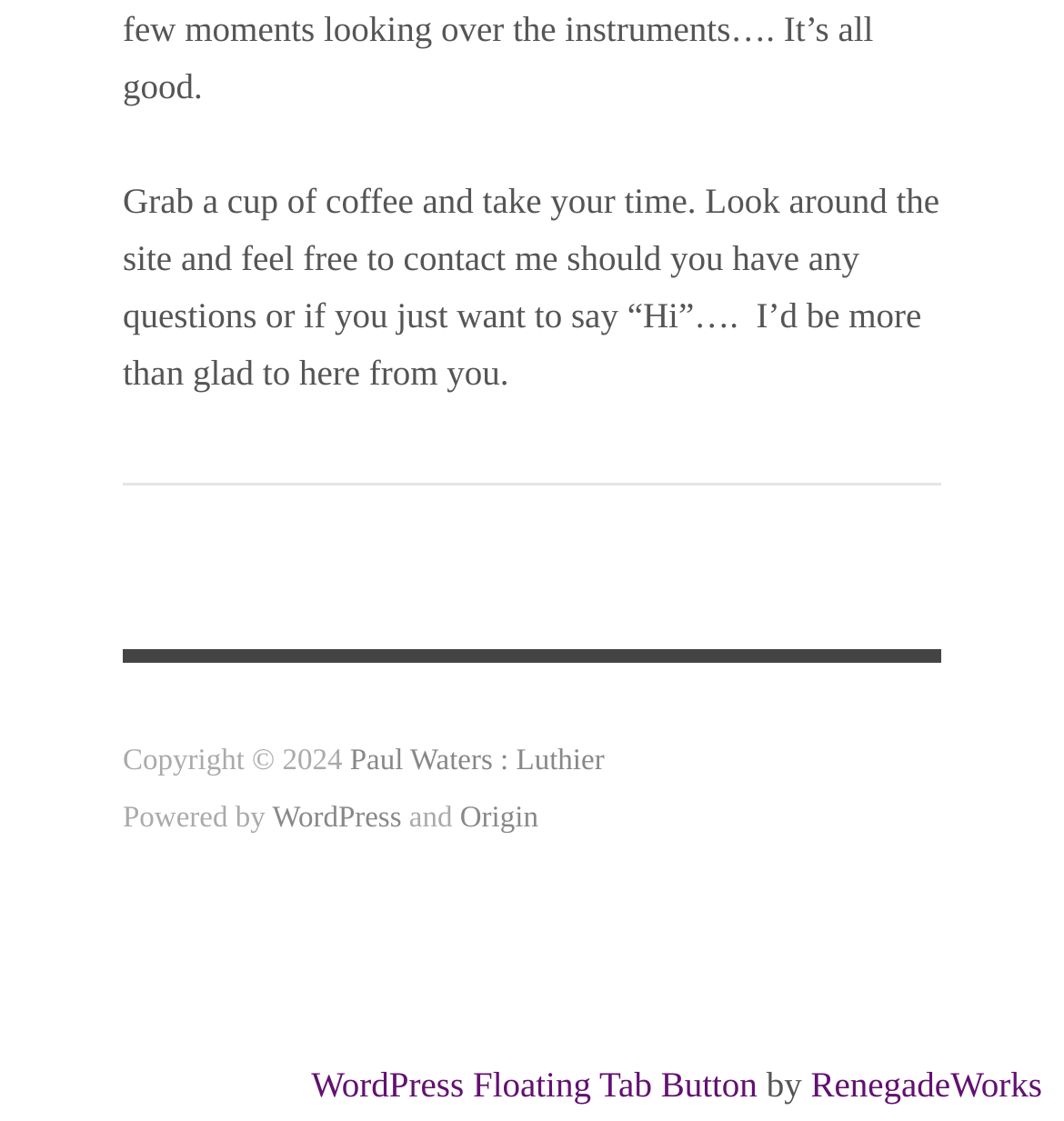What is the name of the theme or template used by the website?
Based on the screenshot, provide a one-word or short-phrase response.

Origin